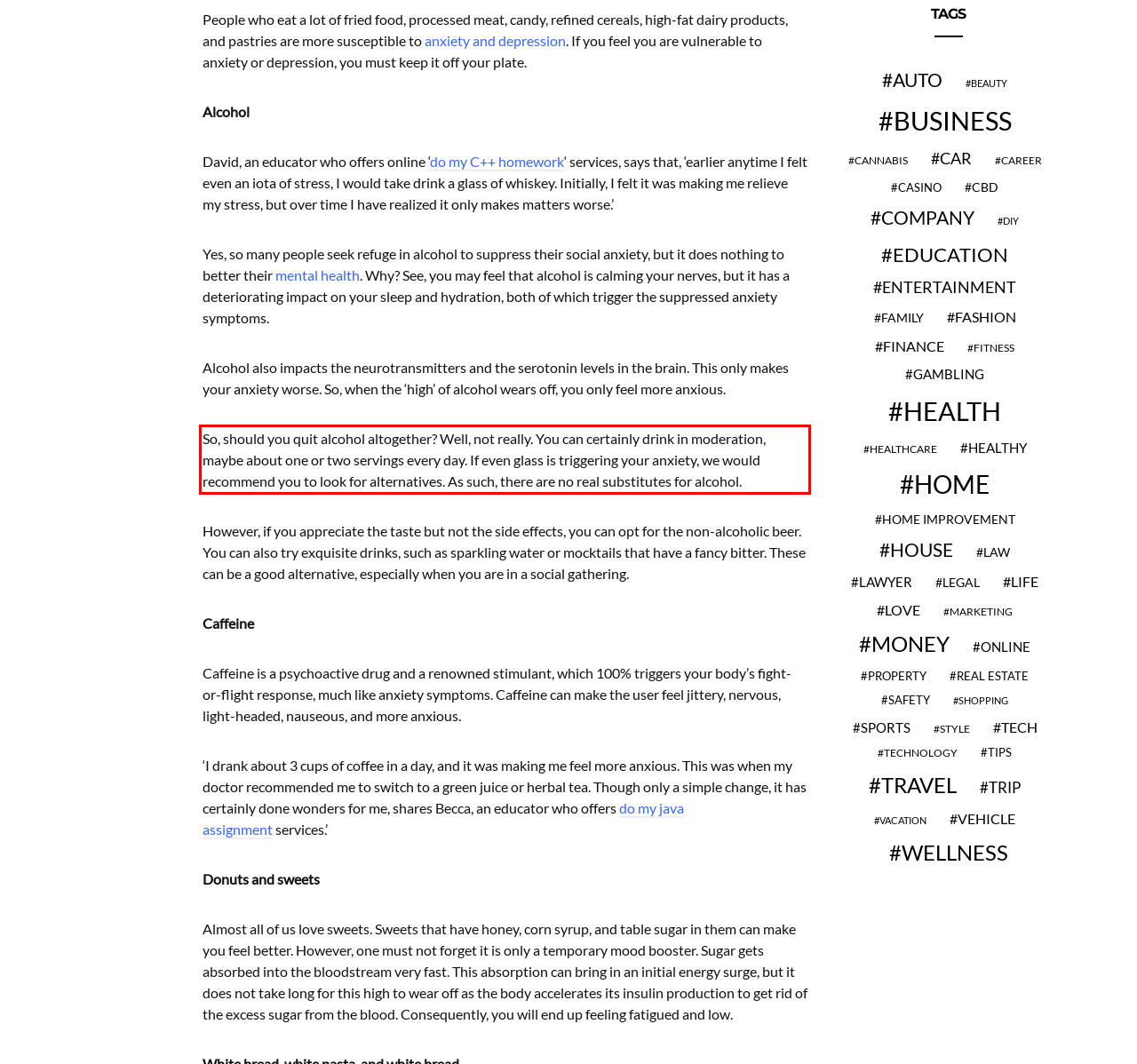You have a screenshot of a webpage with a red bounding box. Identify and extract the text content located inside the red bounding box.

So, should you quit alcohol altogether? Well, not really. You can certainly drink in moderation, maybe about one or two servings every day. If even glass is triggering your anxiety, we would recommend you to look for alternatives. As such, there are no real substitutes for alcohol.